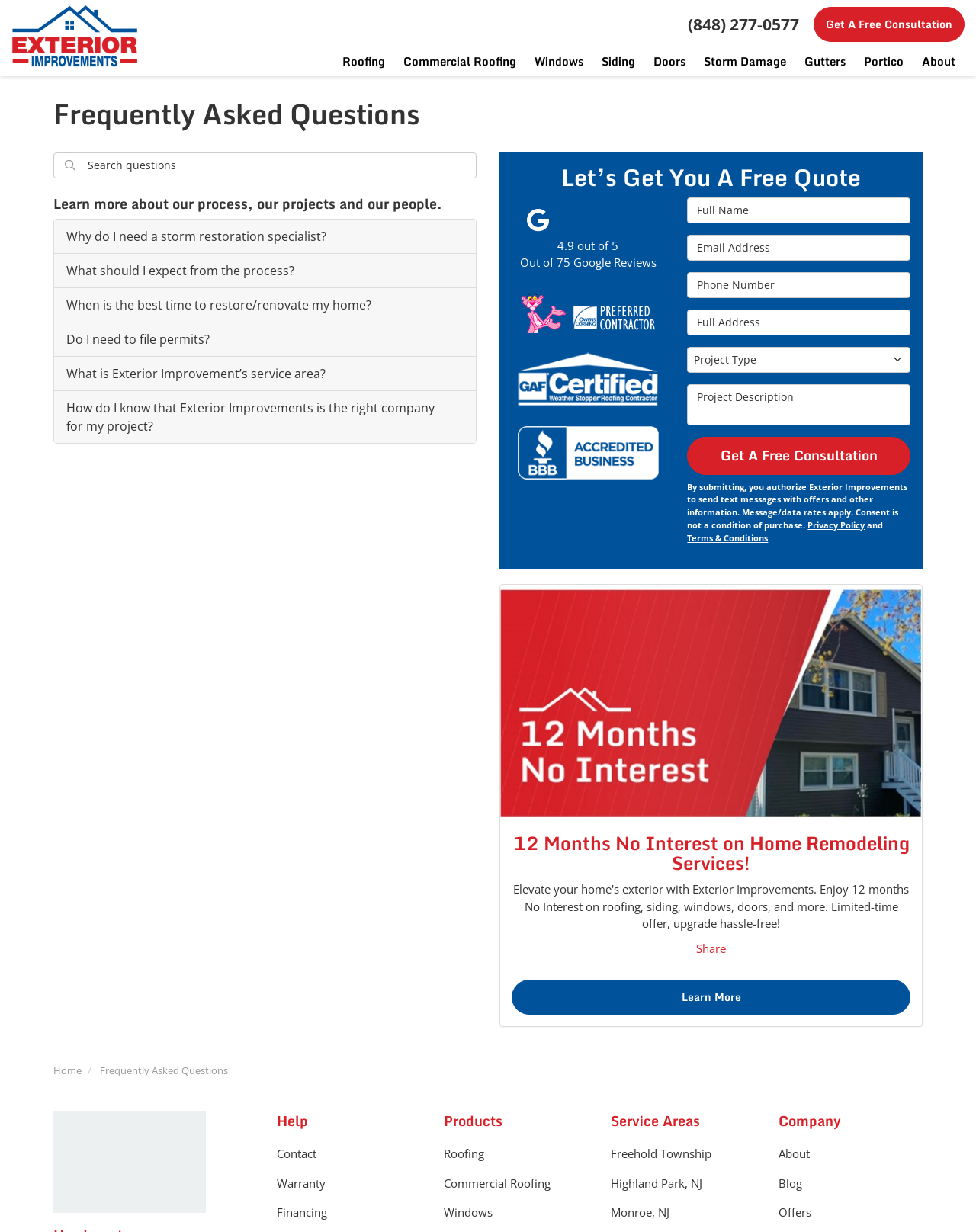Point out the bounding box coordinates of the section to click in order to follow this instruction: "Click the 'Roofing' button".

[0.341, 0.037, 0.404, 0.062]